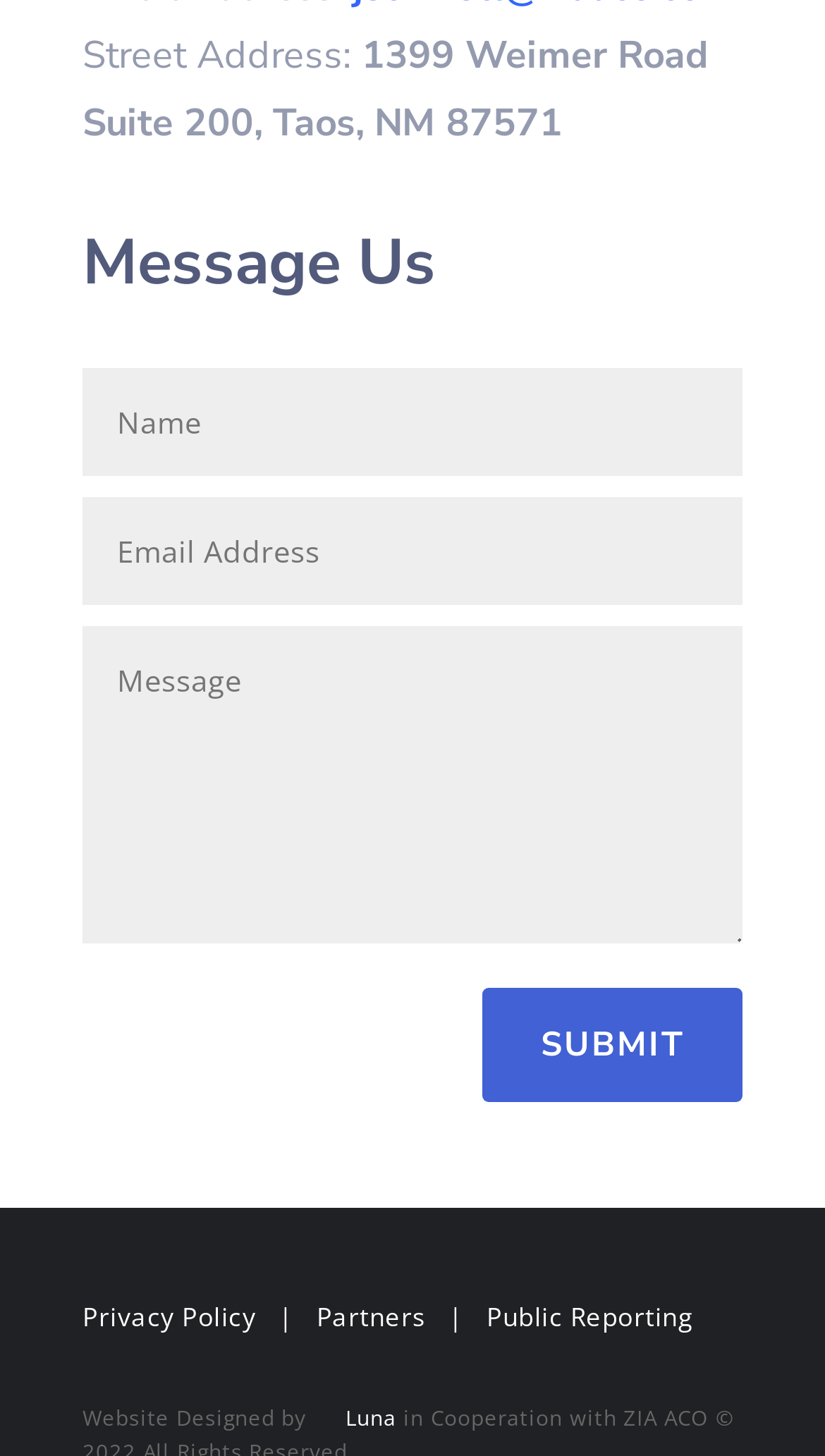Find and specify the bounding box coordinates that correspond to the clickable region for the instruction: "Enter your message".

[0.101, 0.253, 0.9, 0.328]